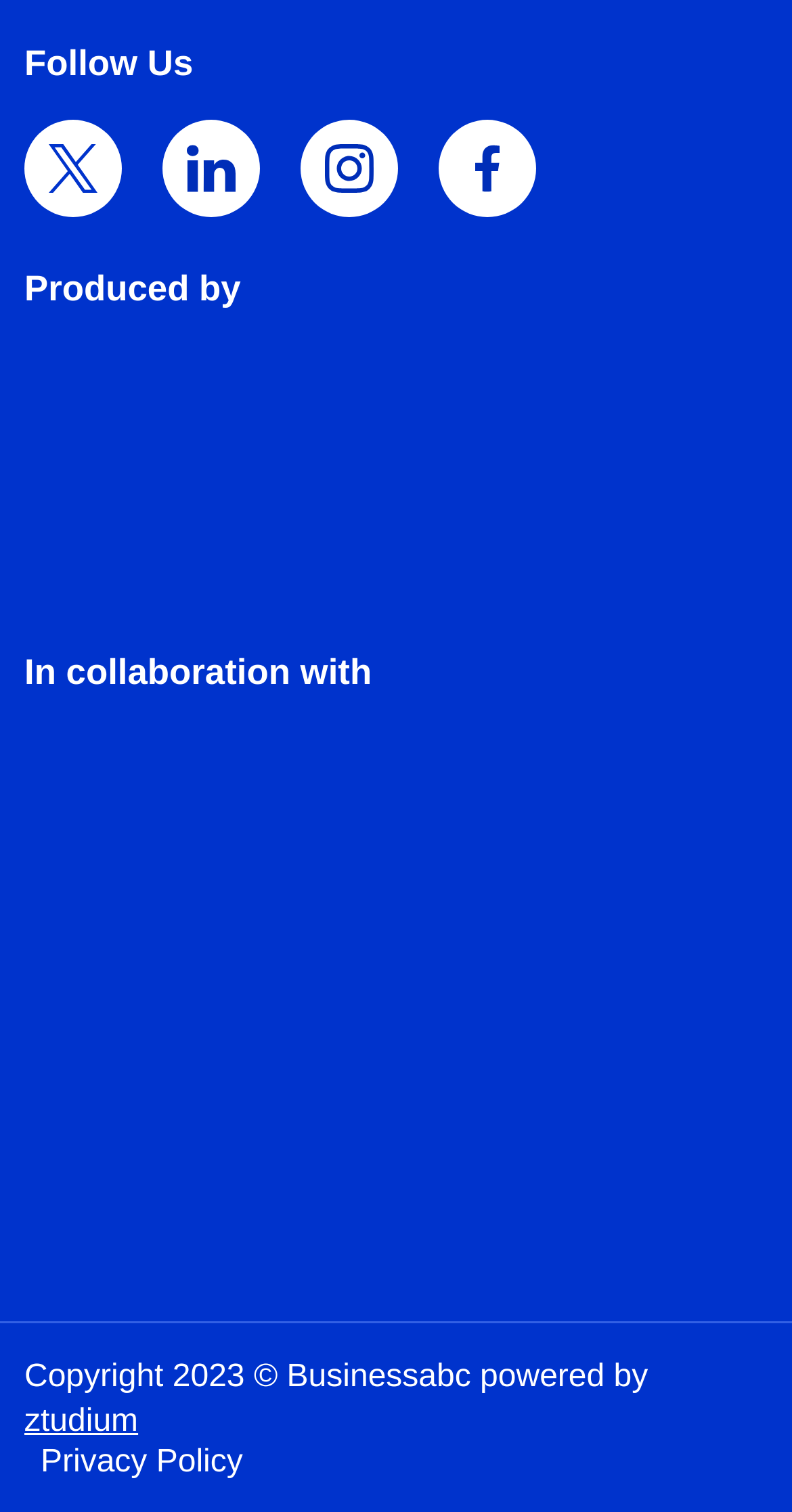Extract the bounding box of the UI element described as: "ztudium".

[0.031, 0.929, 0.174, 0.952]